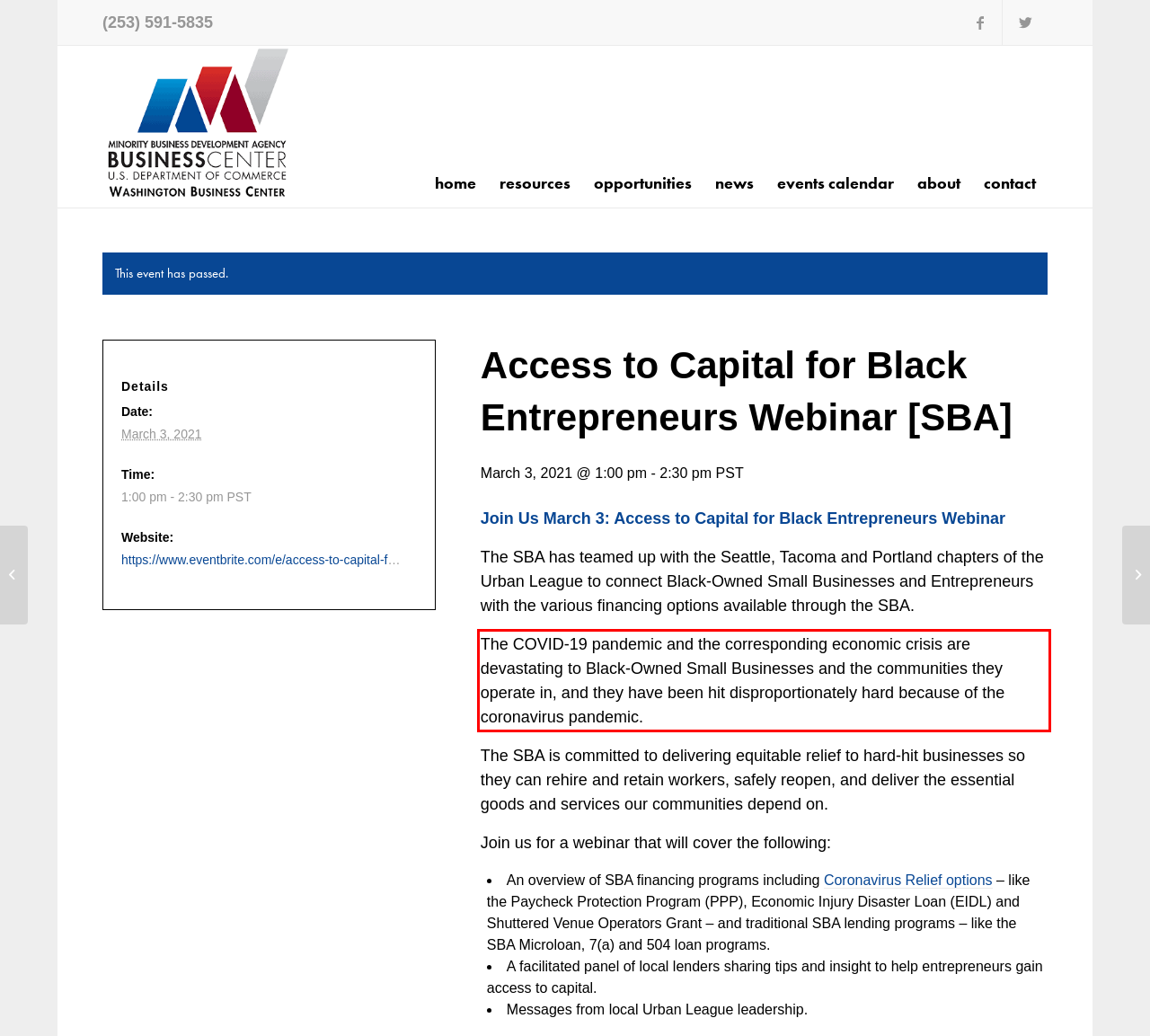View the screenshot of the webpage and identify the UI element surrounded by a red bounding box. Extract the text contained within this red bounding box.

The COVID-19 pandemic and the corresponding economic crisis are devastating to Black-Owned Small Businesses and the communities they operate in, and they have been hit disproportionately hard because of the coronavirus pandemic.